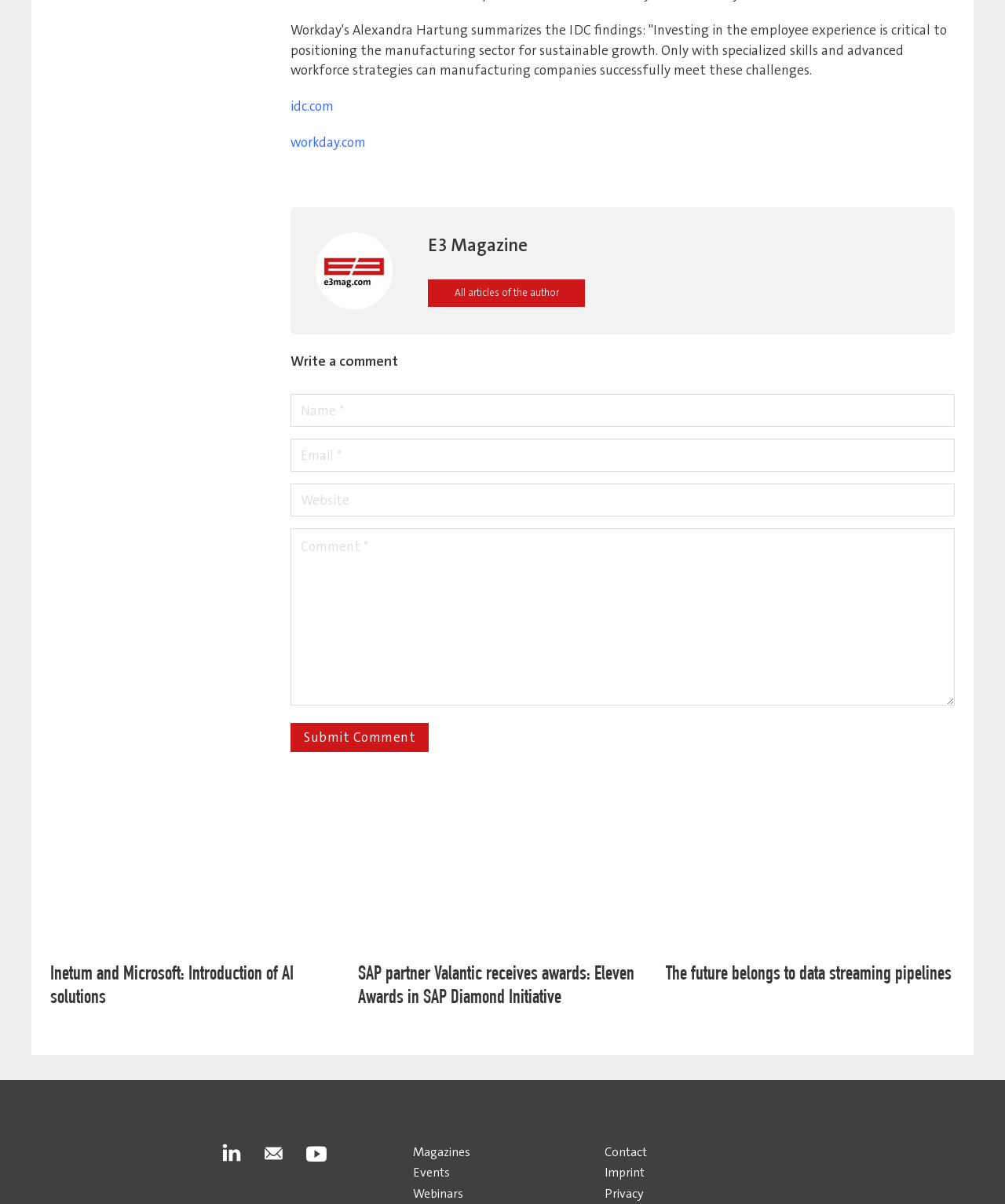Extract the bounding box of the UI element described as: "name="url" placeholder="Website"".

[0.289, 0.401, 0.95, 0.429]